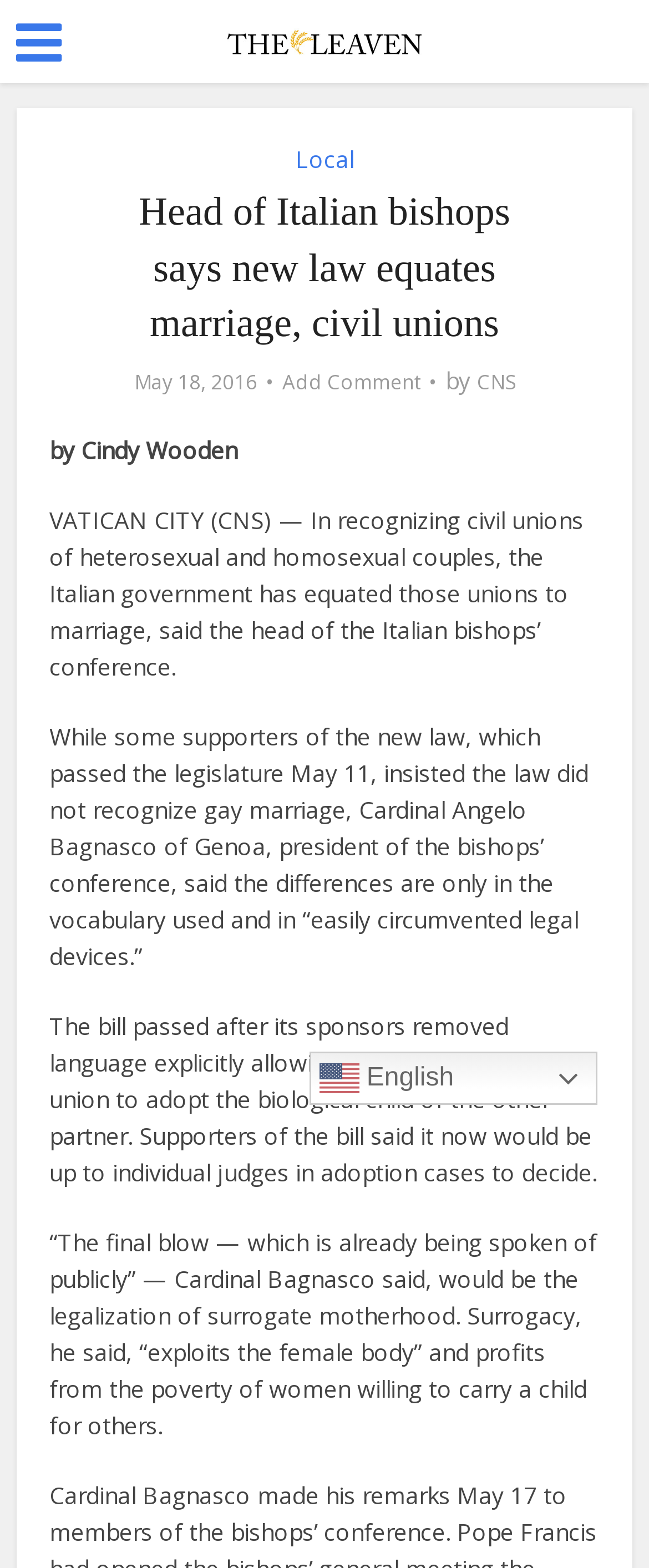Use the details in the image to answer the question thoroughly: 
Who wrote the article?

I found the author of the article by looking at the static text element with the content 'by Cindy Wooden' which is located below the heading and above the article content.